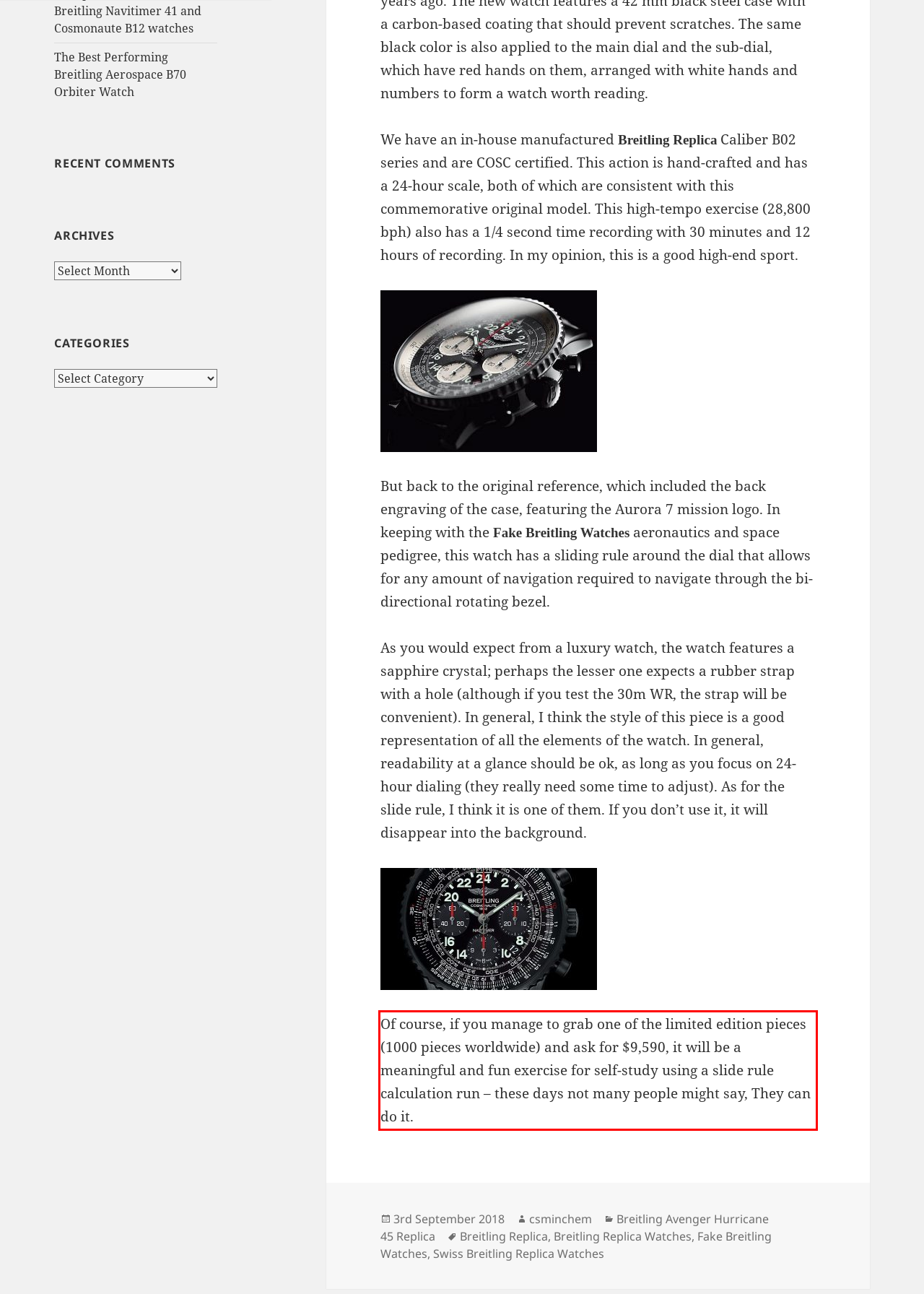Please perform OCR on the text within the red rectangle in the webpage screenshot and return the text content.

Of course, if you manage to grab one of the limited edition pieces (1000 pieces worldwide) and ask for $9,590, it will be a meaningful and fun exercise for self-study using a slide rule calculation run – these days not many people might say, They can do it.